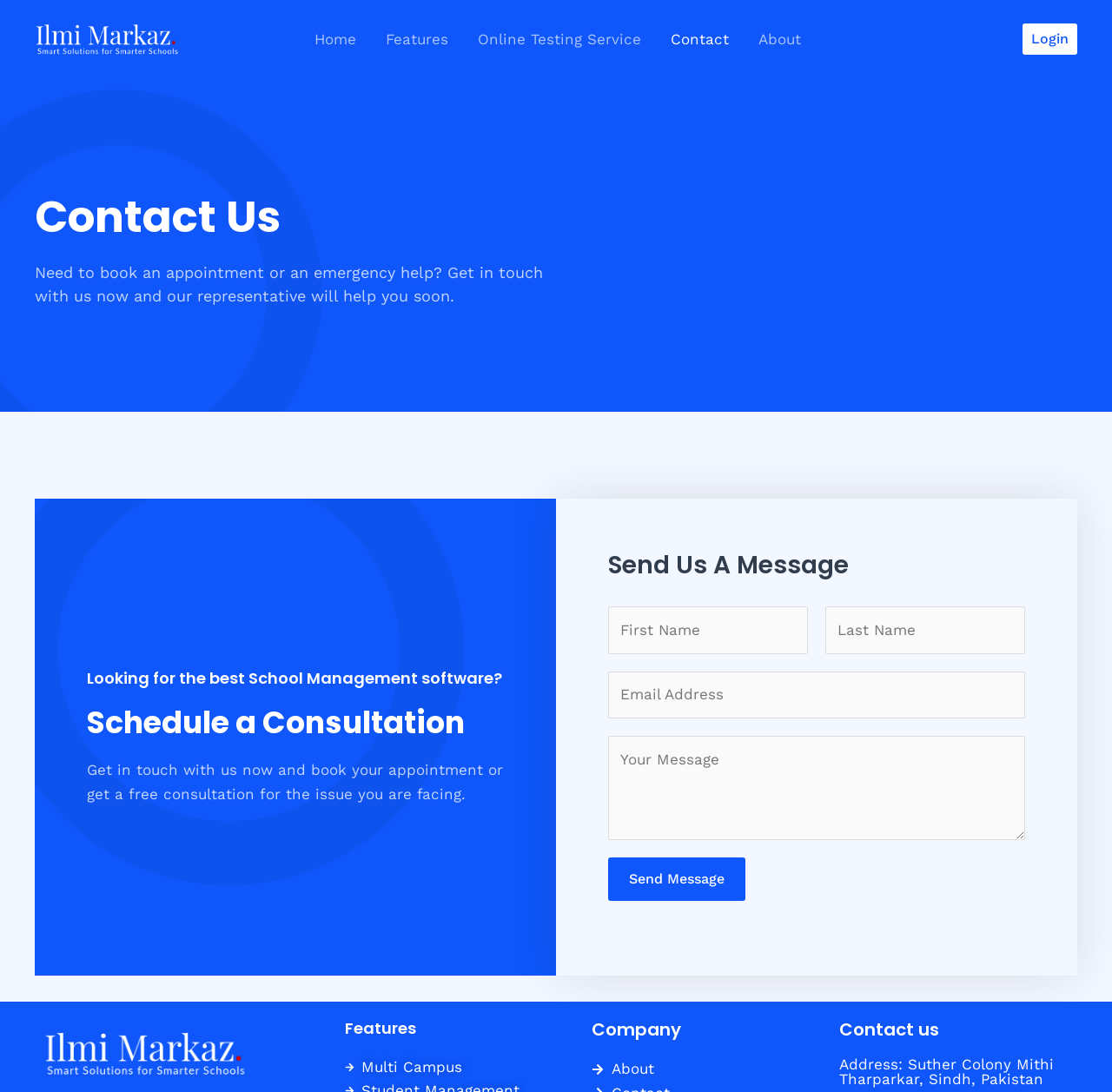Specify the bounding box coordinates of the element's region that should be clicked to achieve the following instruction: "Visit Viator". The bounding box coordinates consist of four float numbers between 0 and 1, in the format [left, top, right, bottom].

None